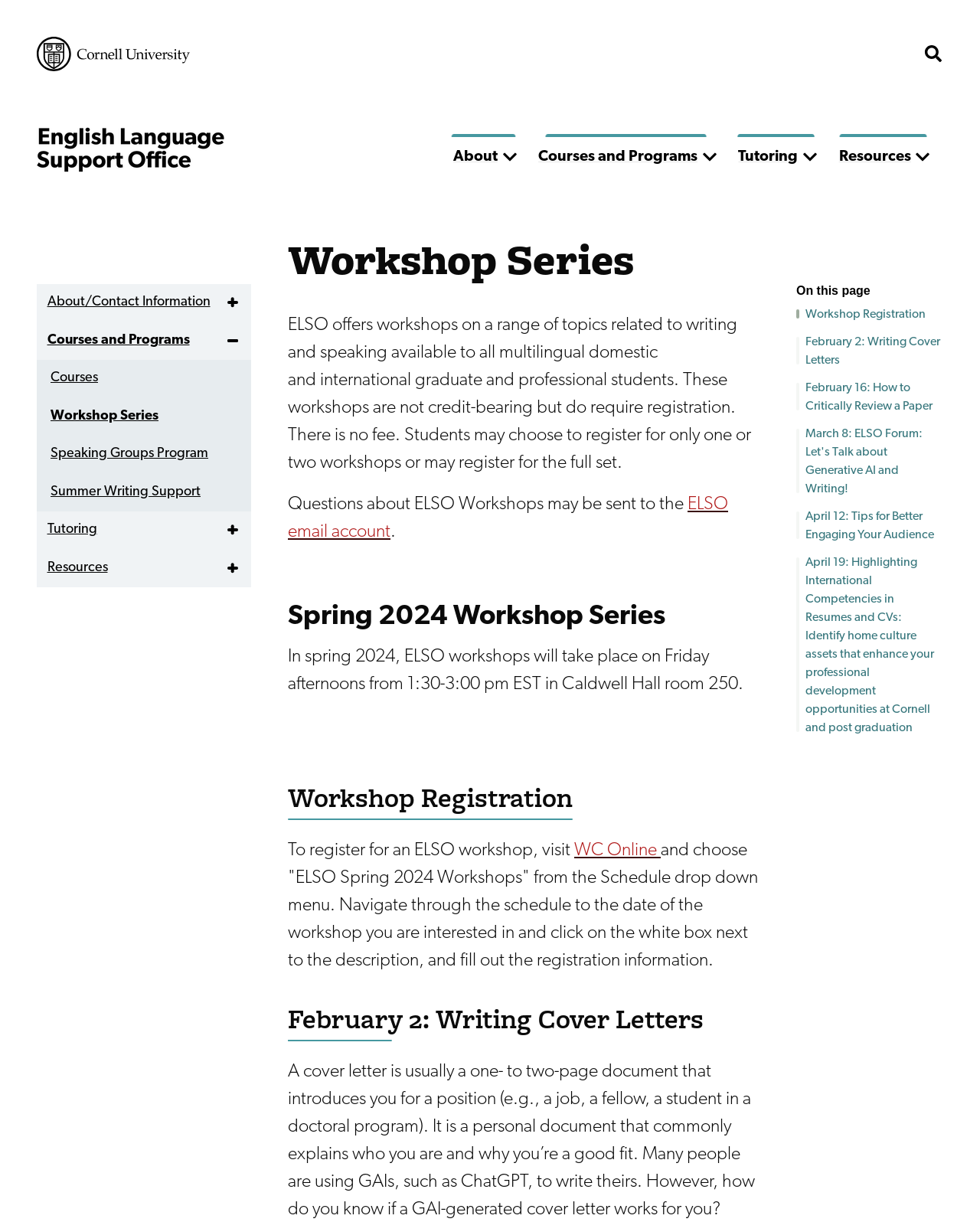Given the description of the UI element: "February 2: Writing Cover Letters", predict the bounding box coordinates in the form of [left, top, right, bottom], with each value being a float between 0 and 1.

[0.812, 0.271, 0.962, 0.303]